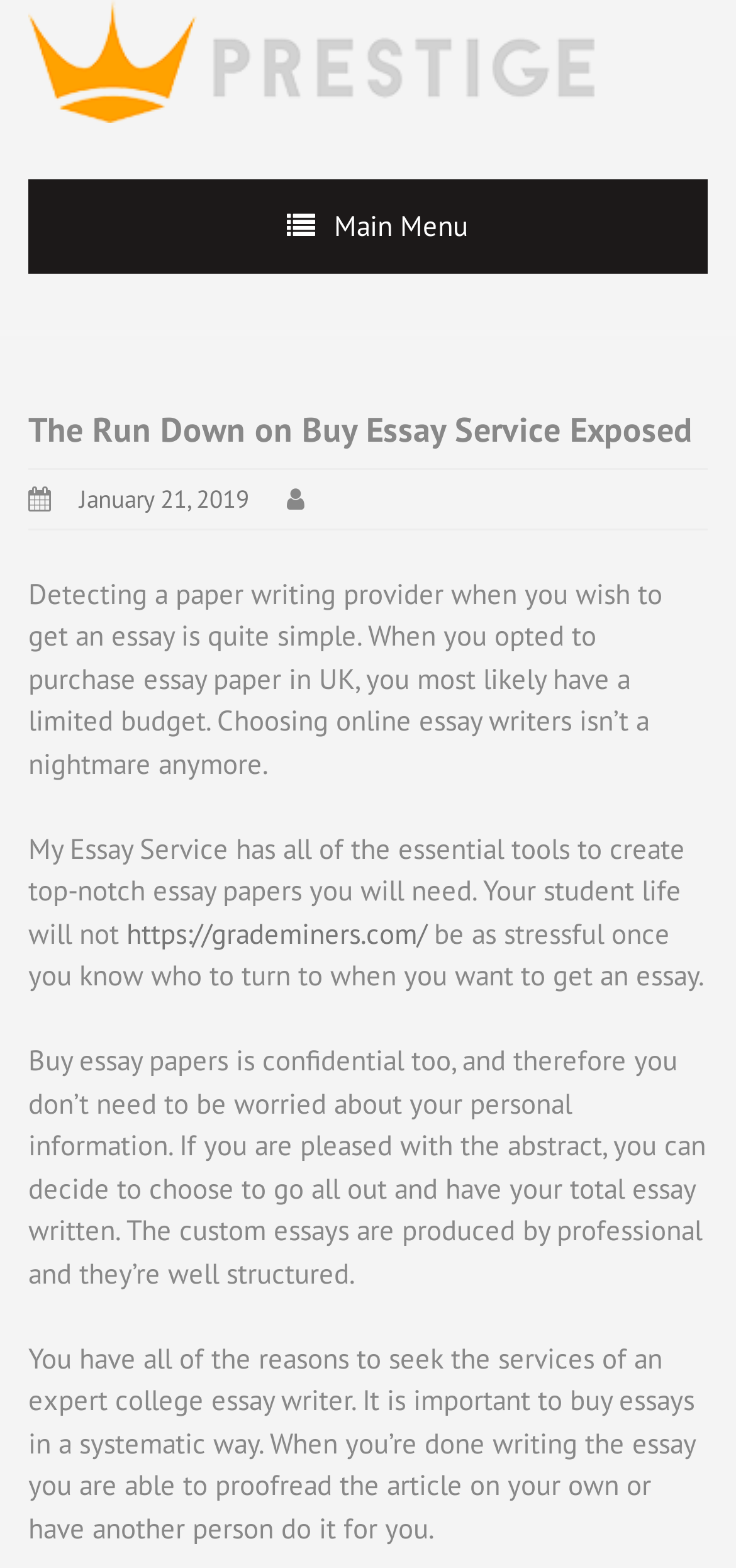Given the following UI element description: "https://grademiners.com/", find the bounding box coordinates in the webpage screenshot.

[0.172, 0.584, 0.579, 0.606]